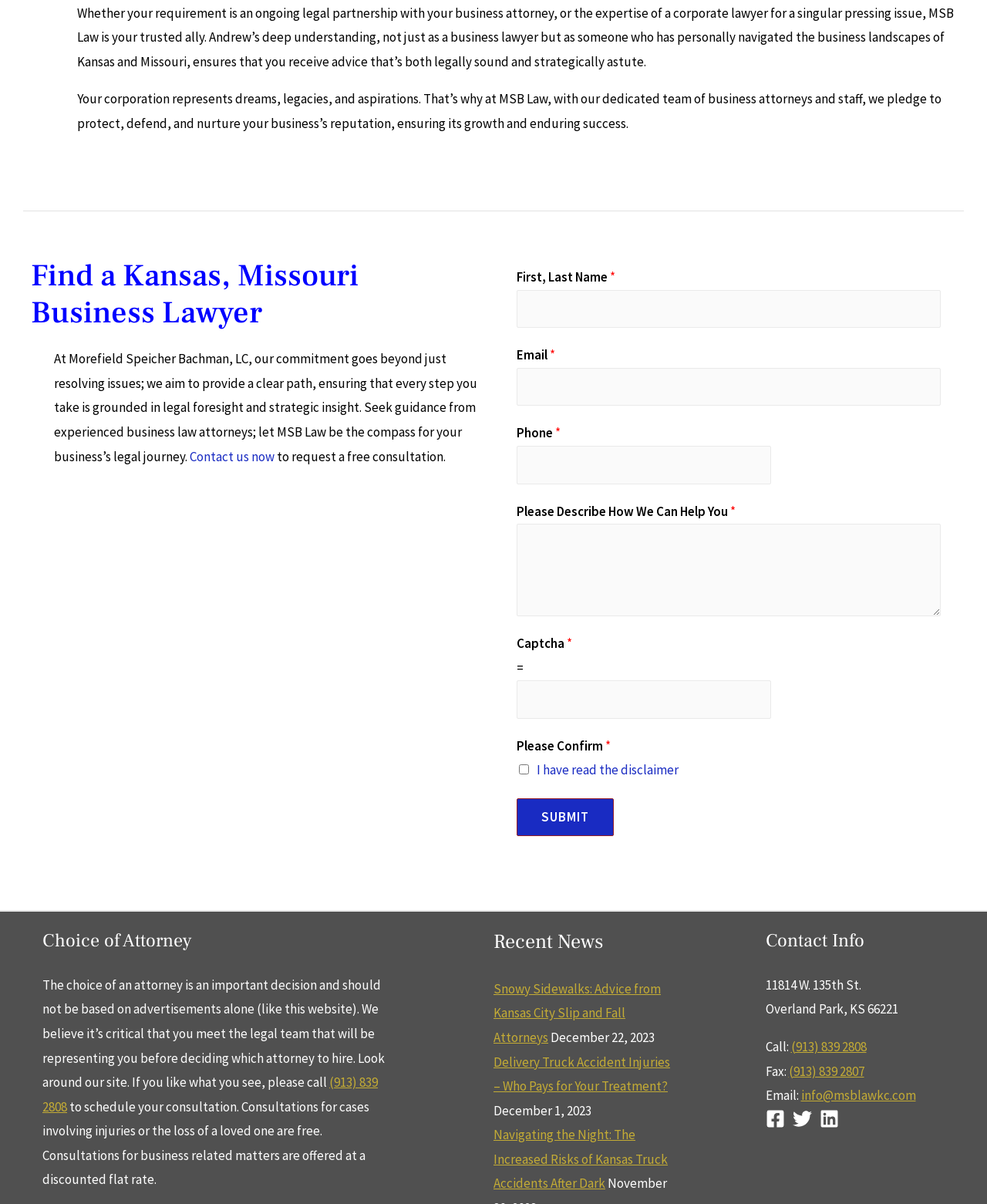Please identify the bounding box coordinates of the element on the webpage that should be clicked to follow this instruction: "Enter your first and last name". The bounding box coordinates should be given as four float numbers between 0 and 1, formatted as [left, top, right, bottom].

[0.523, 0.241, 0.953, 0.273]